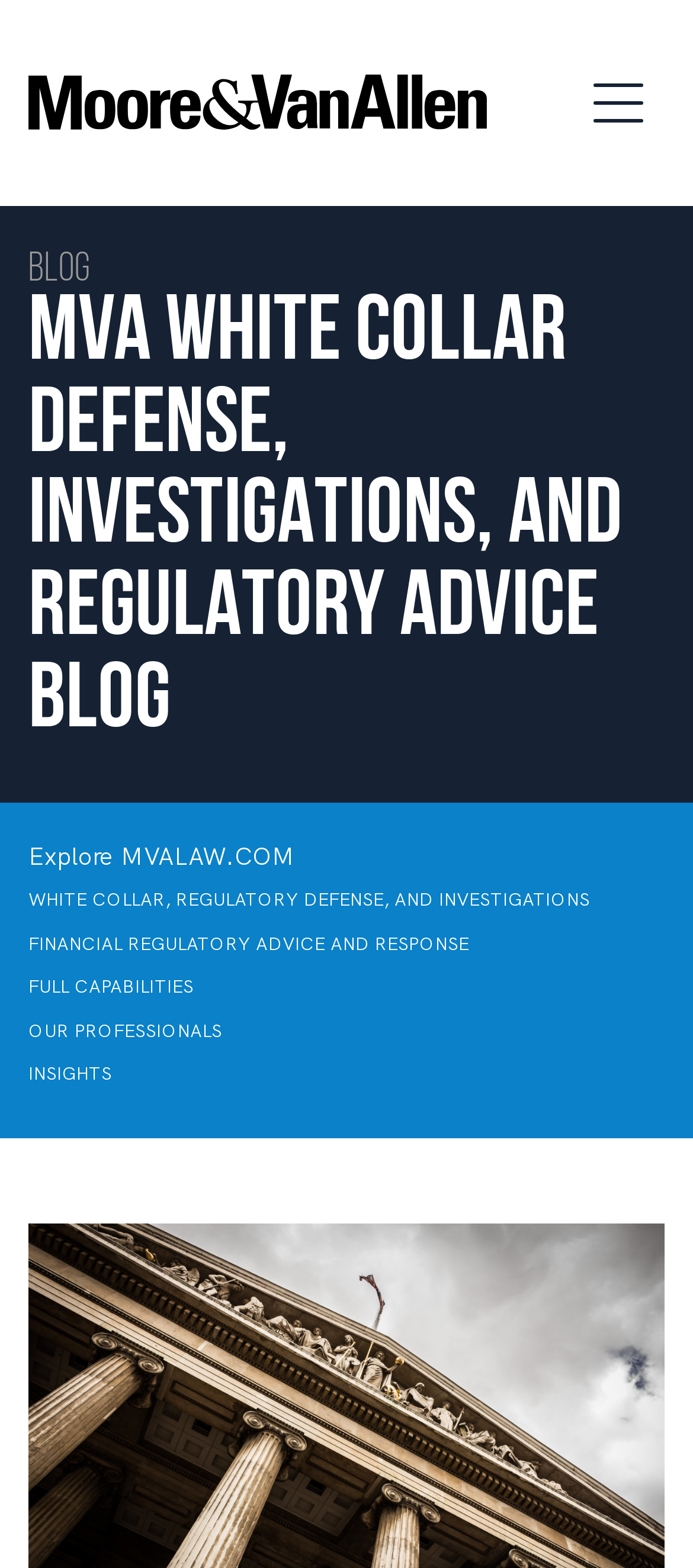Please identify the bounding box coordinates of the element that needs to be clicked to perform the following instruction: "Toggle Menu".

[0.846, 0.041, 0.969, 0.084]